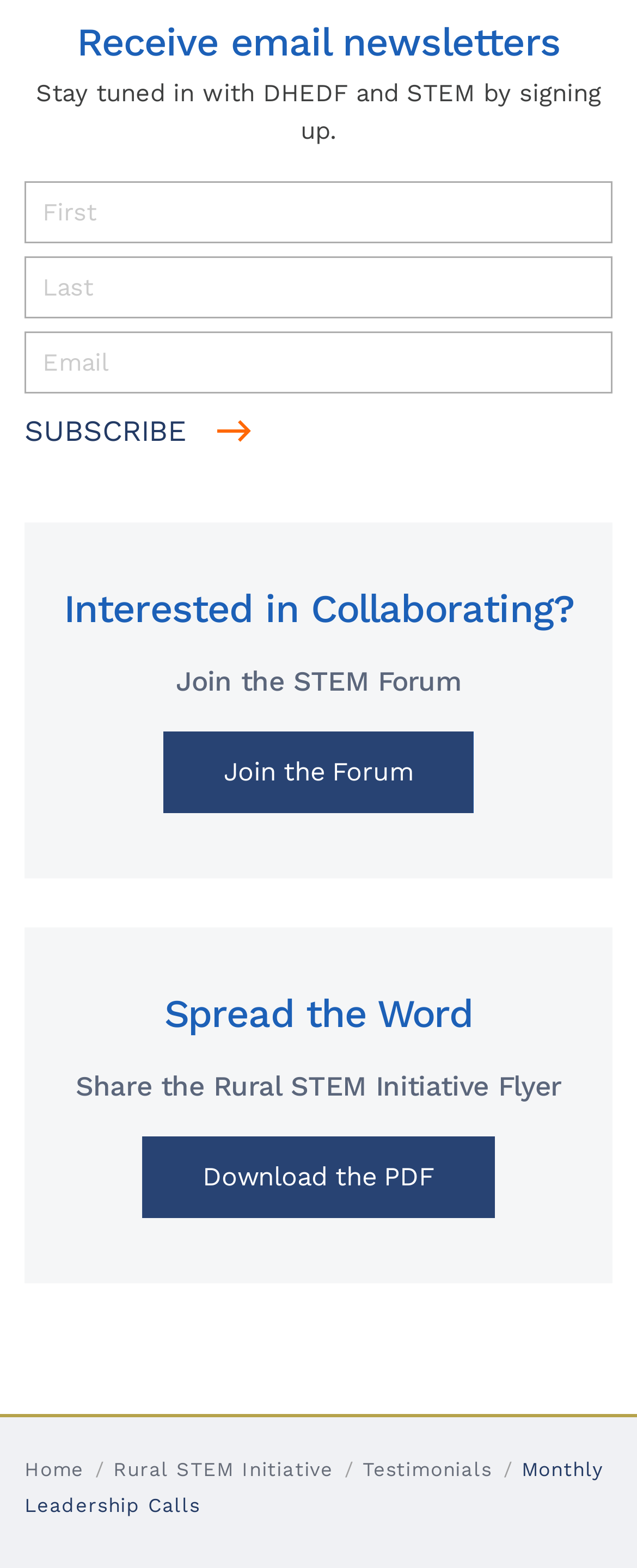How many navigation links are present in the breadcrumb?
Look at the webpage screenshot and answer the question with a detailed explanation.

The breadcrumb navigation contains four links: 'Home', 'Rural STEM Initiative', 'Testimonials', and 'Monthly Leadership Calls'.